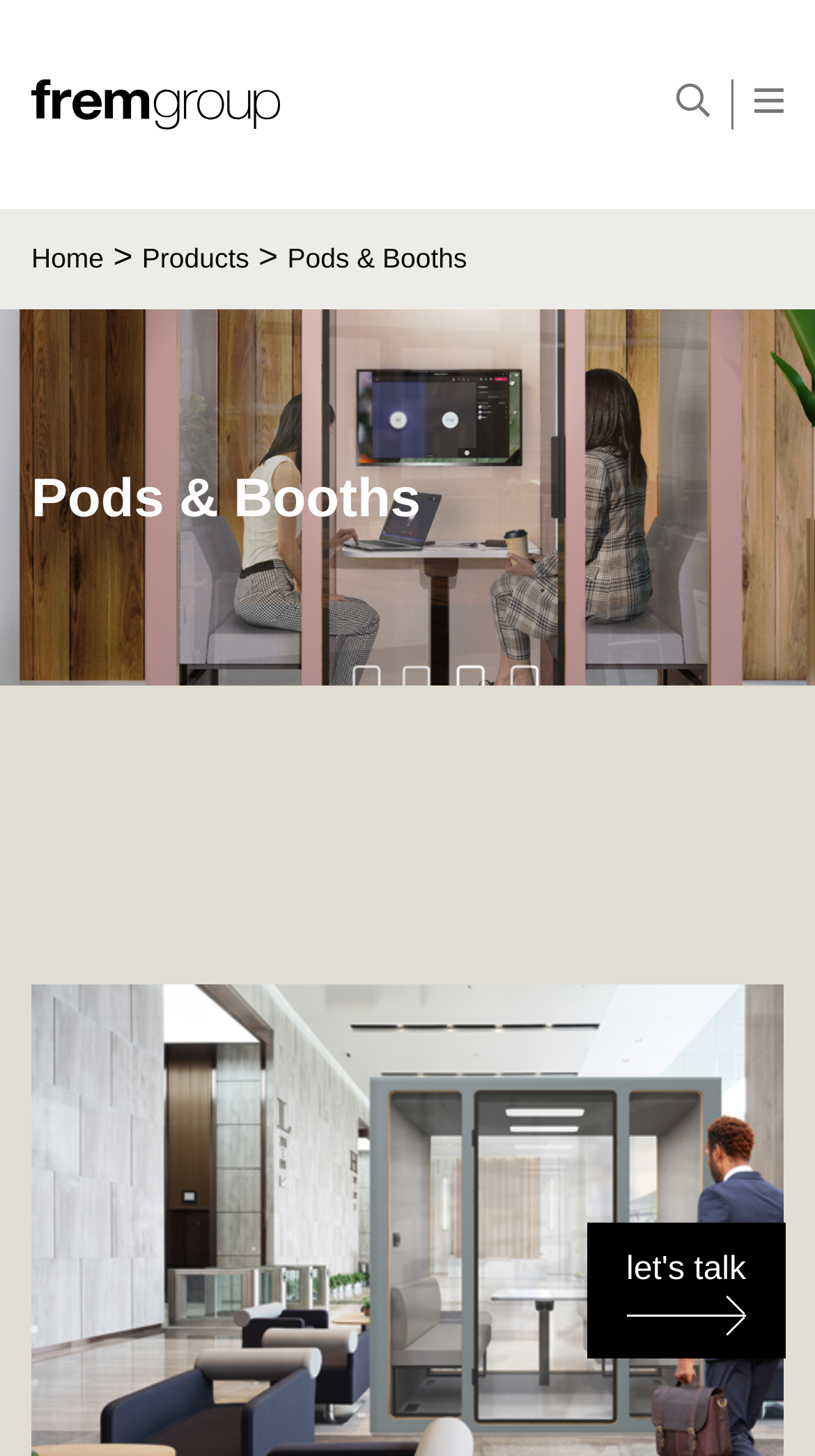Please respond to the question using a single word or phrase:
What is the company name?

FremGroup